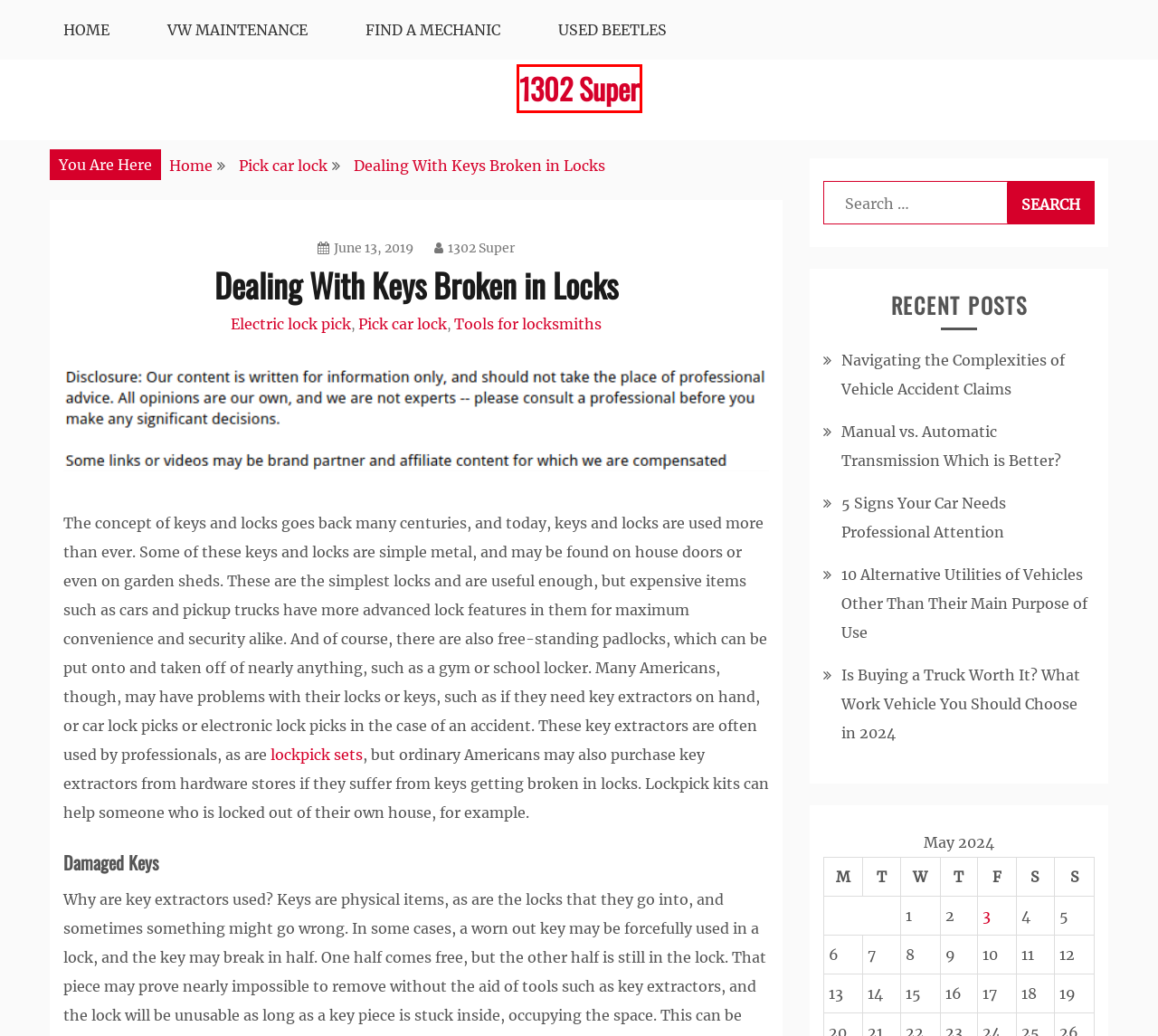You have a screenshot of a webpage with a red bounding box around an element. Identify the webpage description that best fits the new page that appears after clicking the selected element in the red bounding box. Here are the candidates:
A. Pick car lock Archives - 1302 Super
B. Mastering Vehicle Accident Claims: A Step-by-Step Guide - 1302 Super
C. 1302 Super -
D. Electric lock pick Archives - 1302 Super
E. Three Simple Tips for Choosing a Good Auto Mechanic - 1302 Super
F. Recognize When It's Time for Car Repairs
G. Audi and Volkswagen Maintenance - 1302 Super
H. Is Buying a Truck Worth It? What Work Vehicle You Should Choose in 2024

C